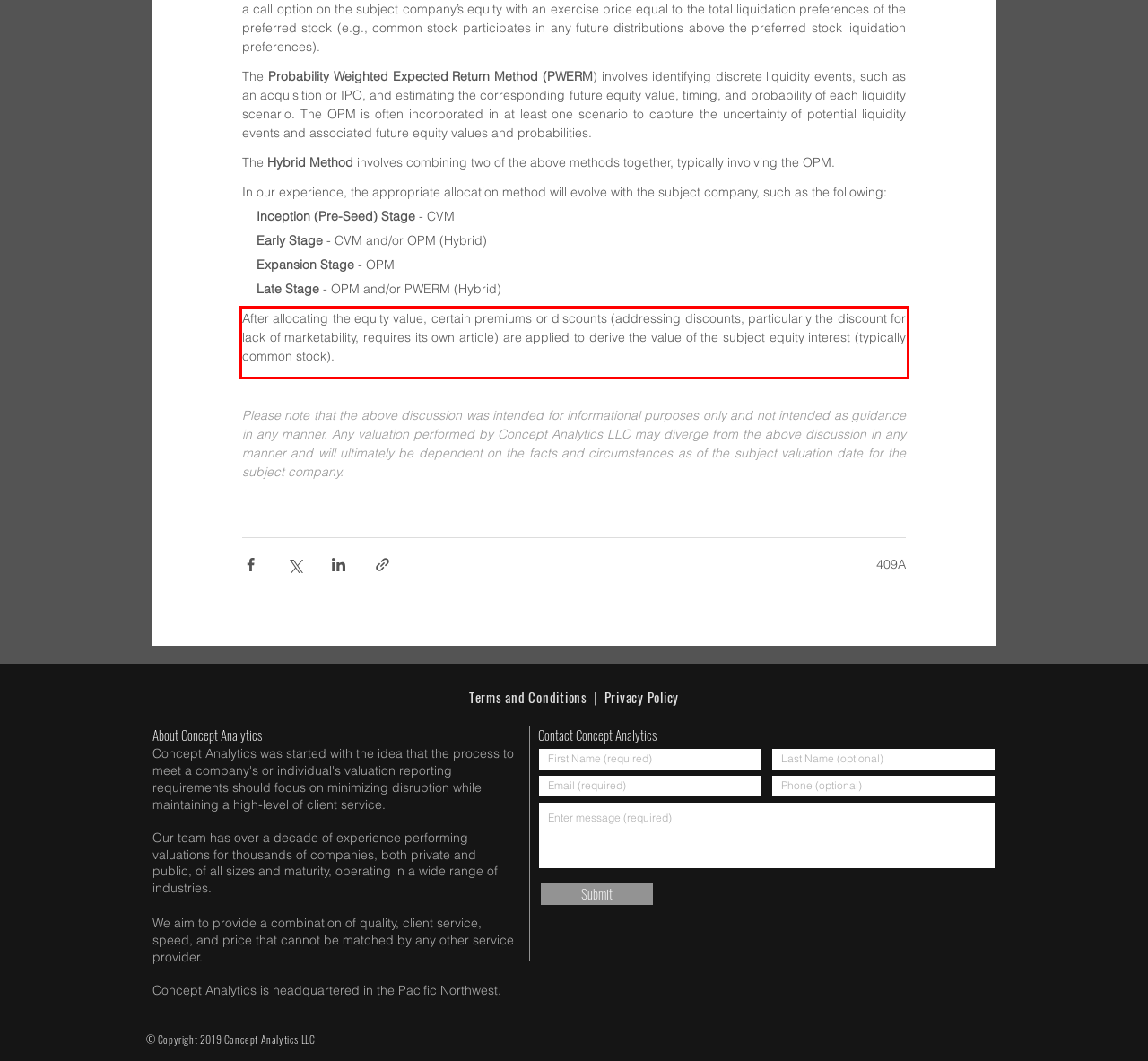There is a UI element on the webpage screenshot marked by a red bounding box. Extract and generate the text content from within this red box.

After allocating the equity value, certain premiums or discounts (addressing discounts, particularly the discount for lack of marketability, requires its own article) are applied to derive the value of the subject equity interest (typically common stock).